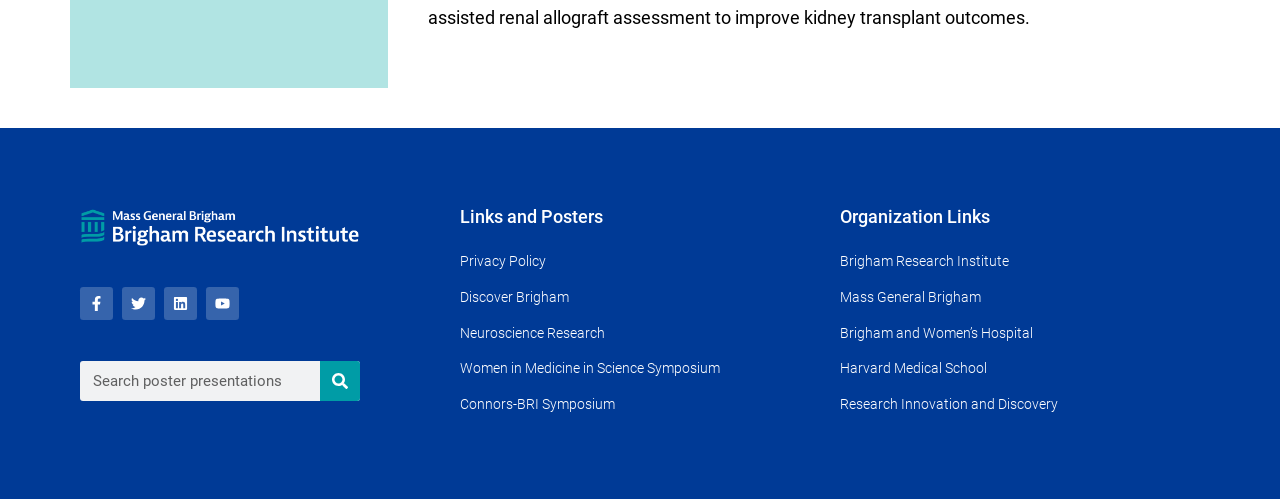Respond to the question below with a concise word or phrase:
What is the position of the 'Youtube' link?

Fourth from the left